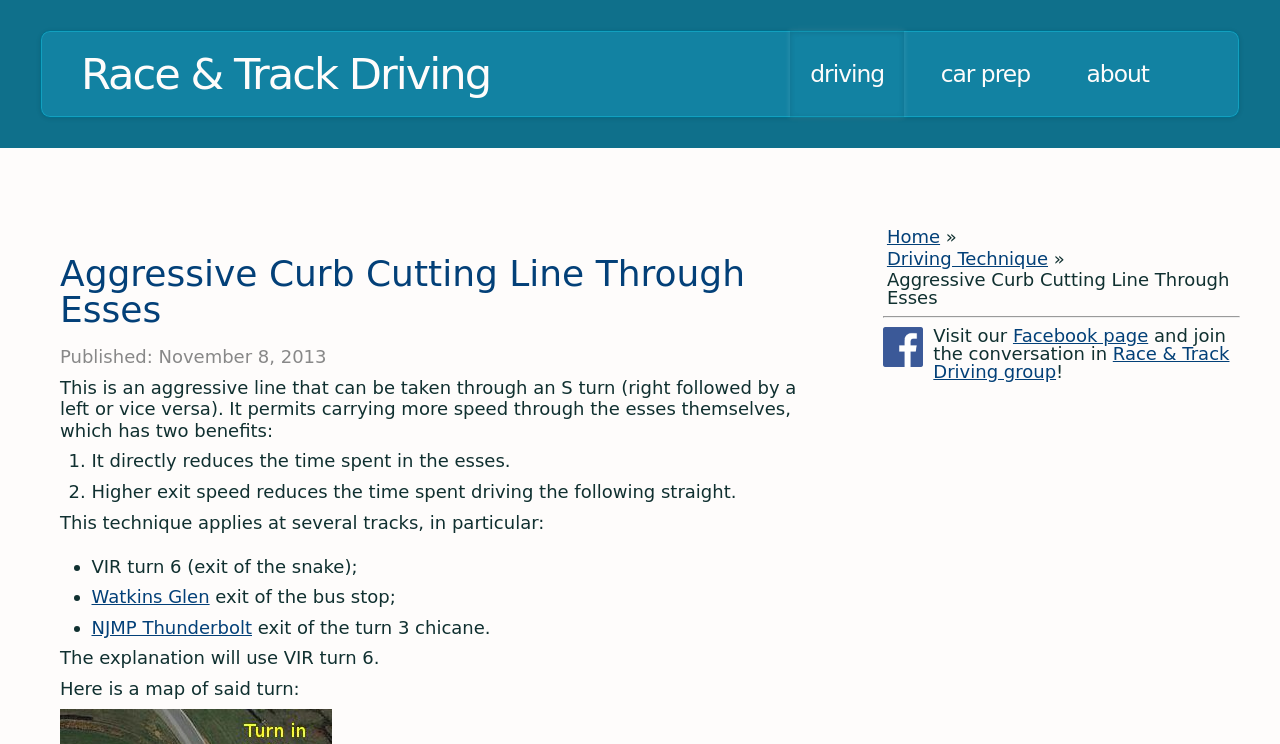Provide the bounding box coordinates for the area that should be clicked to complete the instruction: "Visit the Facebook page".

[0.791, 0.437, 0.897, 0.465]